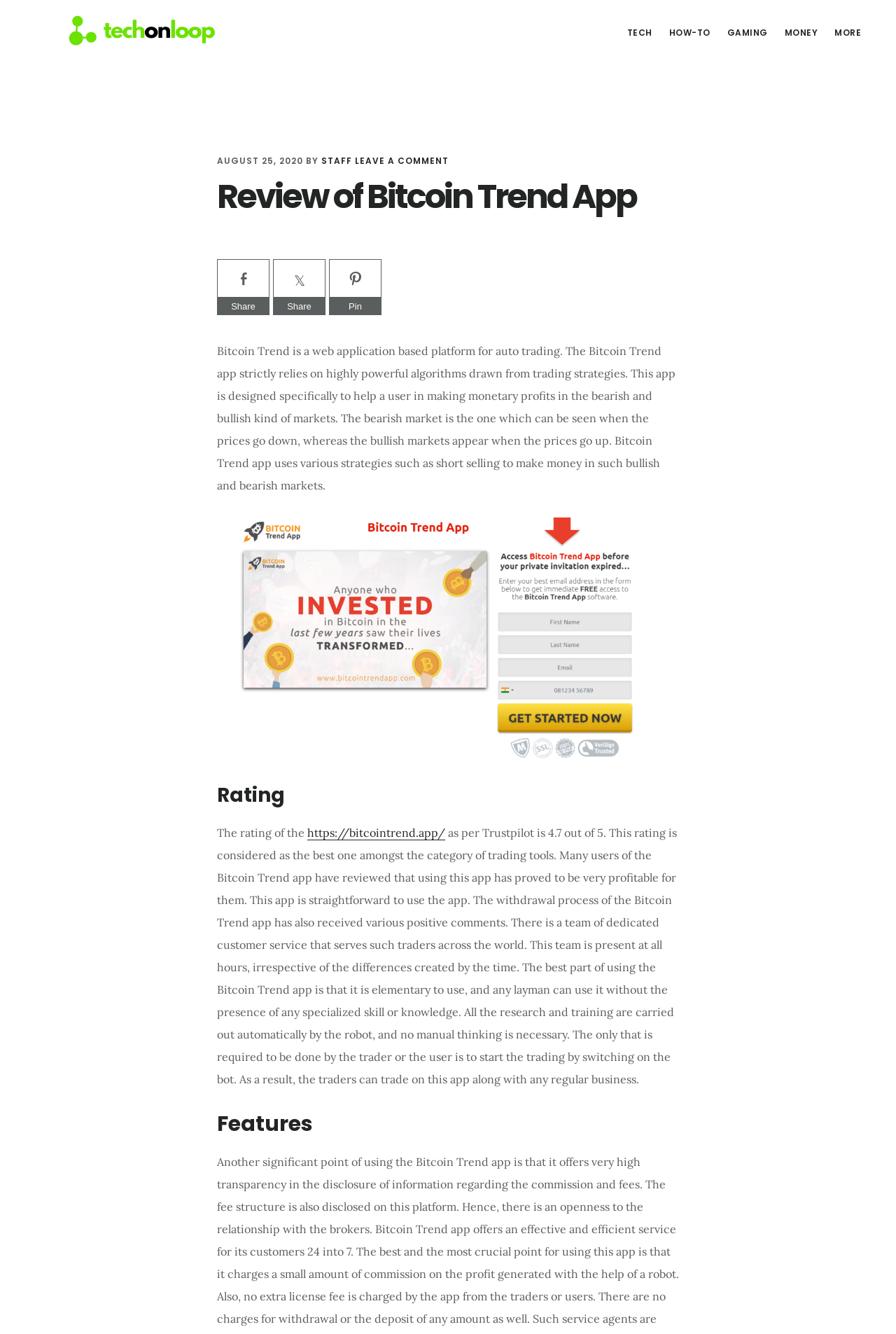Locate the bounding box coordinates of the element's region that should be clicked to carry out the following instruction: "Click on the 'LEAVE A COMMENT' link". The coordinates need to be four float numbers between 0 and 1, i.e., [left, top, right, bottom].

[0.396, 0.116, 0.501, 0.125]